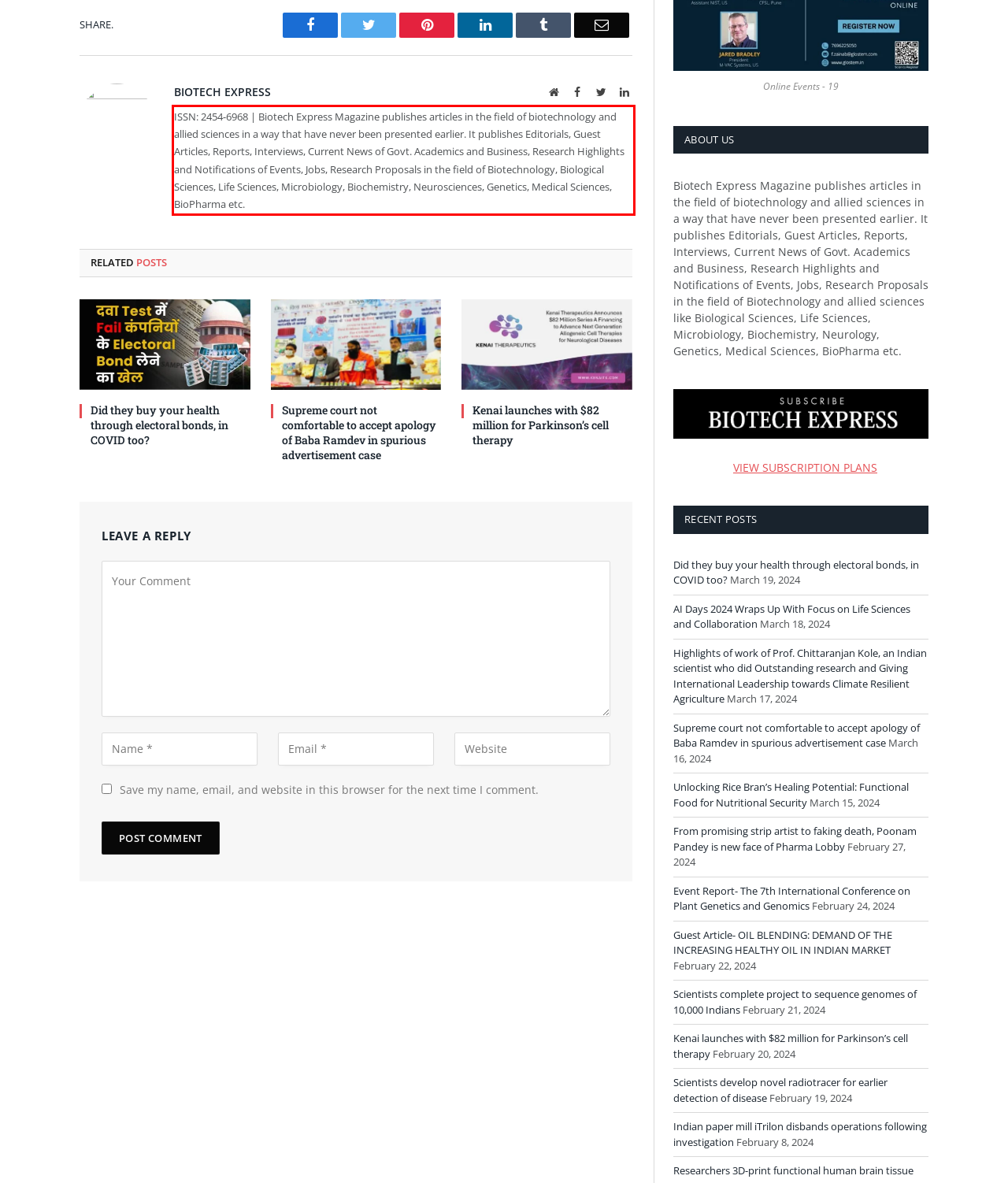Given a webpage screenshot with a red bounding box, perform OCR to read and deliver the text enclosed by the red bounding box.

ISSN: 2454-6968 | Biotech Express Magazine publishes articles in the field of biotechnology and allied sciences in a way that have never been presented earlier. It publishes Editorials, Guest Articles, Reports, Interviews, Current News of Govt. Academics and Business, Research Highlights and Notifications of Events, Jobs, Research Proposals in the field of Biotechnology, Biological Sciences, Life Sciences, Microbiology, Biochemistry, Neurosciences, Genetics, Medical Sciences, BioPharma etc.